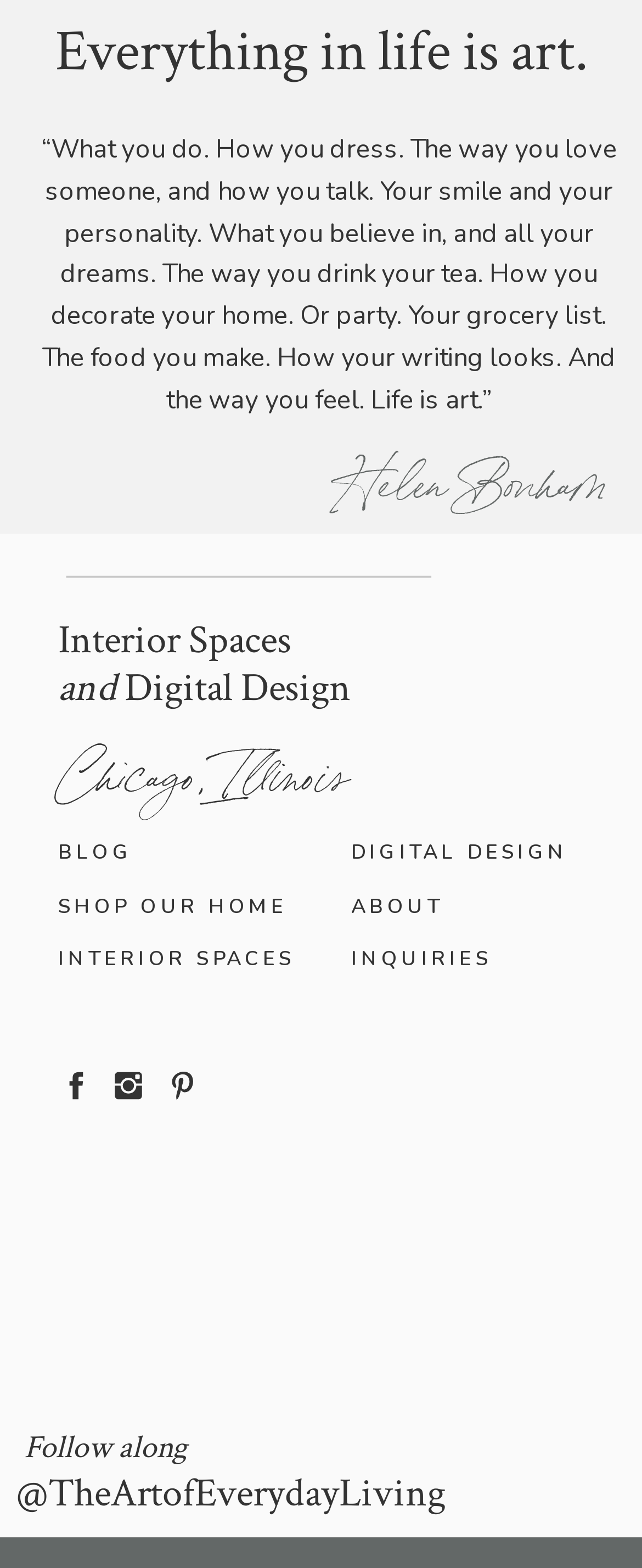Find the bounding box coordinates of the clickable area required to complete the following action: "Click on 'SHOP OUR HOME'".

[0.091, 0.568, 0.522, 0.594]